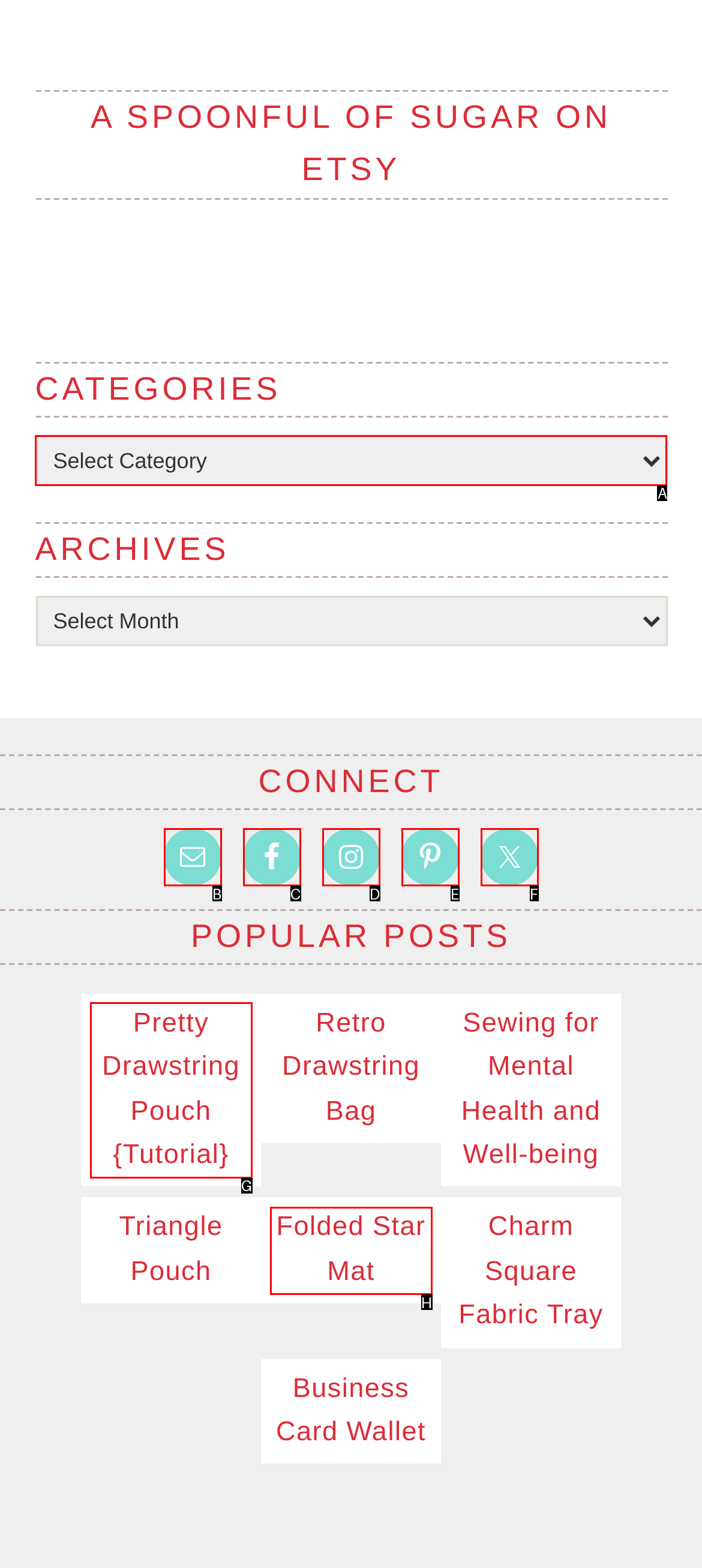From the choices given, find the HTML element that matches this description: Instagram. Answer with the letter of the selected option directly.

D